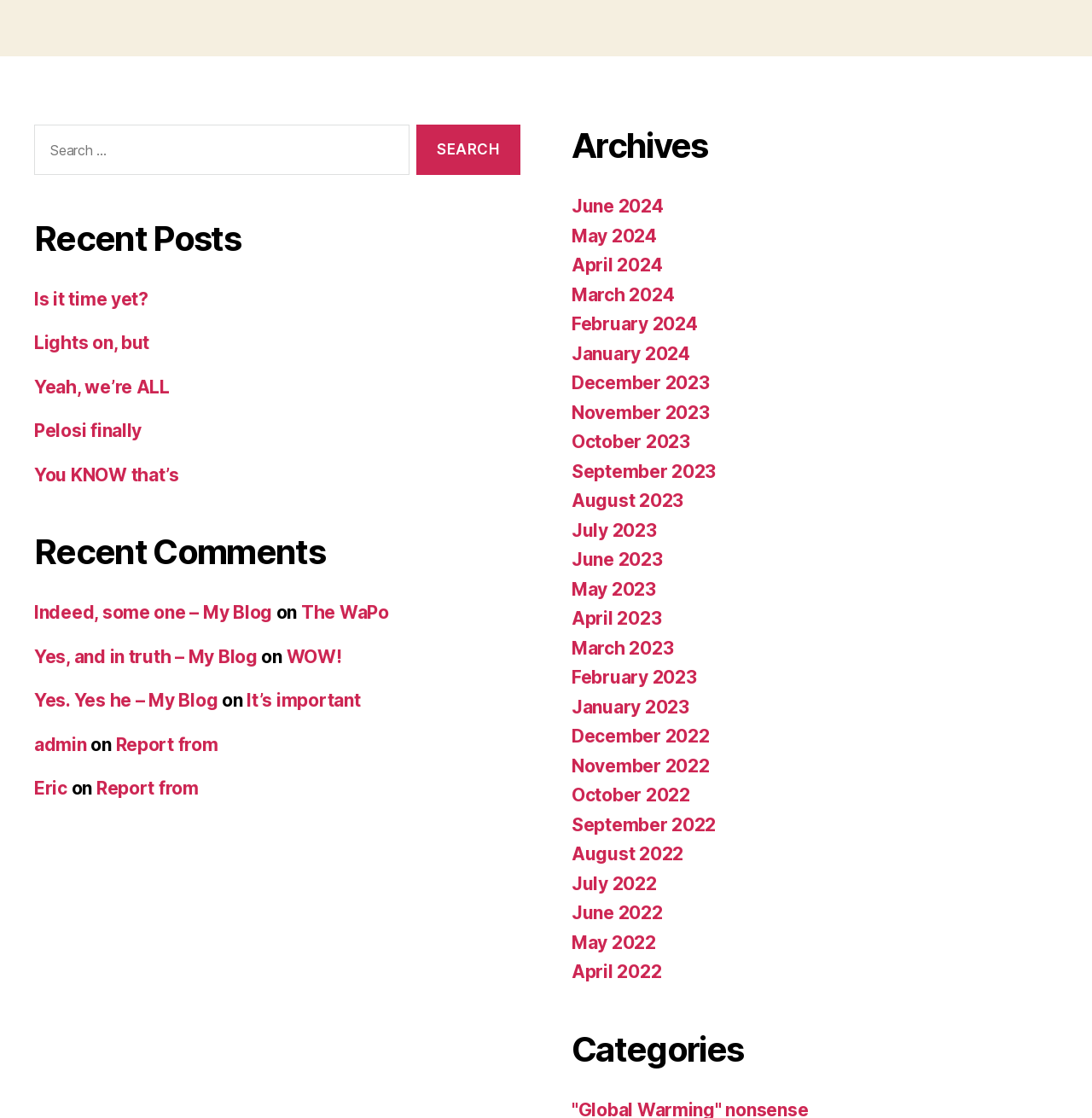What is the main topic of the website?
Can you provide an in-depth and detailed response to the question?

The website appears to be a blog or online journal, with sections dedicated to recent posts, recent comments, and archives of past posts. This suggests that the main topic of the website is the sharing and discussion of blog posts and comments.